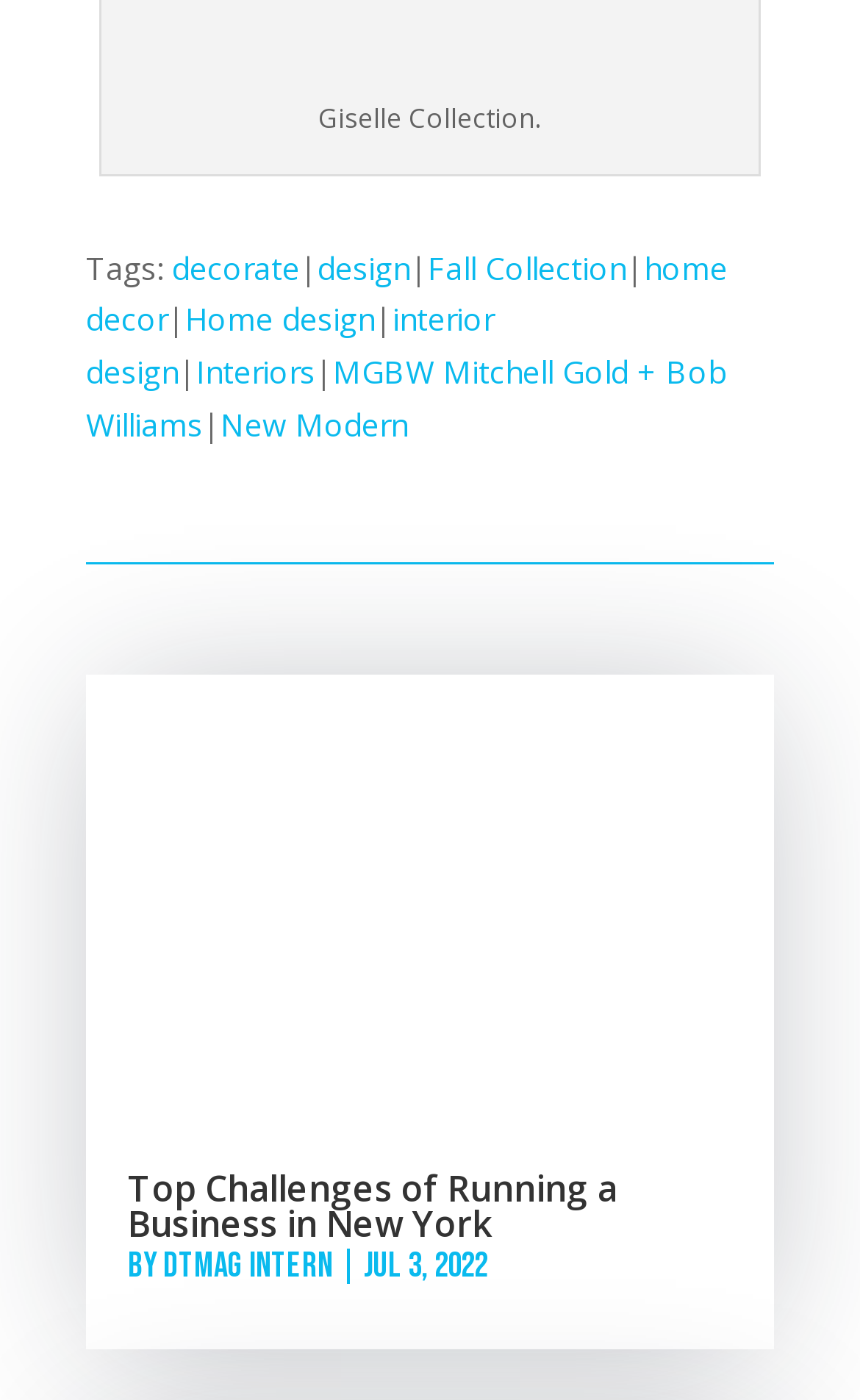What is the name of the collection?
Look at the webpage screenshot and answer the question with a detailed explanation.

The name of the collection is mentioned at the top of the webpage as 'Giselle Collection.'